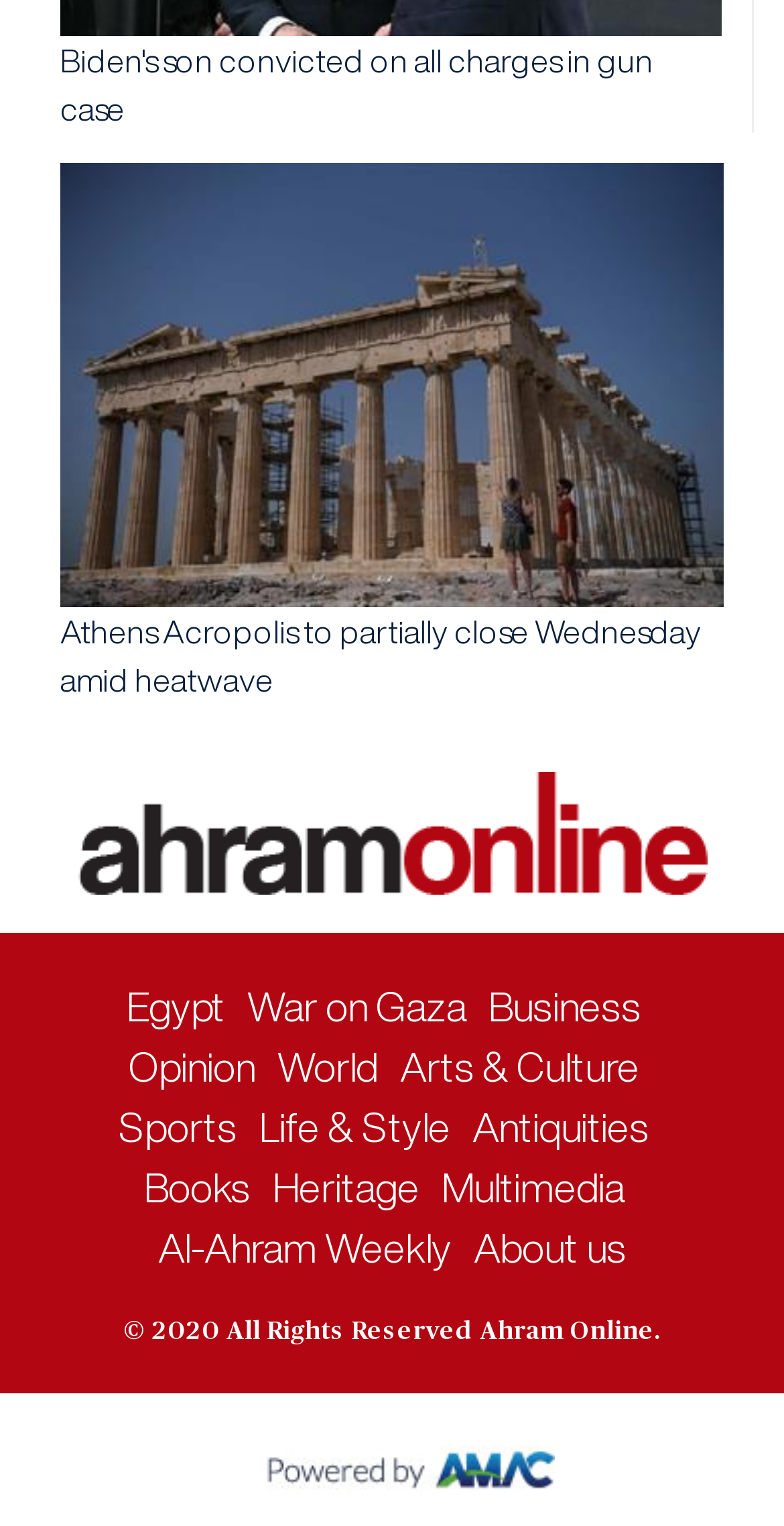From the given element description: "Al-Ahram Weekly", find the bounding box for the UI element. Provide the coordinates as four float numbers between 0 and 1, in the order [left, top, right, bottom].

[0.201, 0.803, 0.576, 0.831]